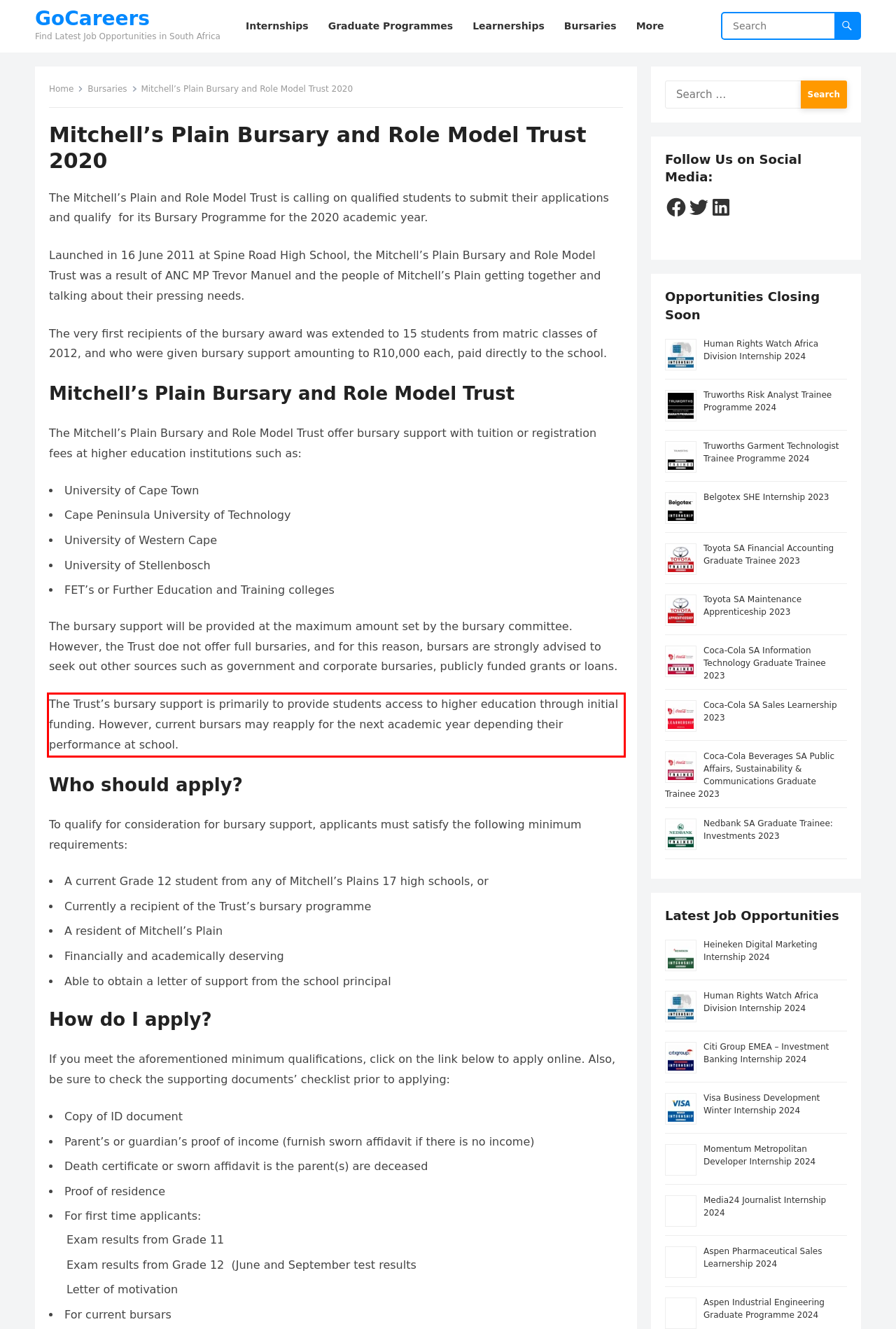Extract and provide the text found inside the red rectangle in the screenshot of the webpage.

The Trust’s bursary support is primarily to provide students access to higher education through initial funding. However, current bursars may reapply for the next academic year depending their performance at school.